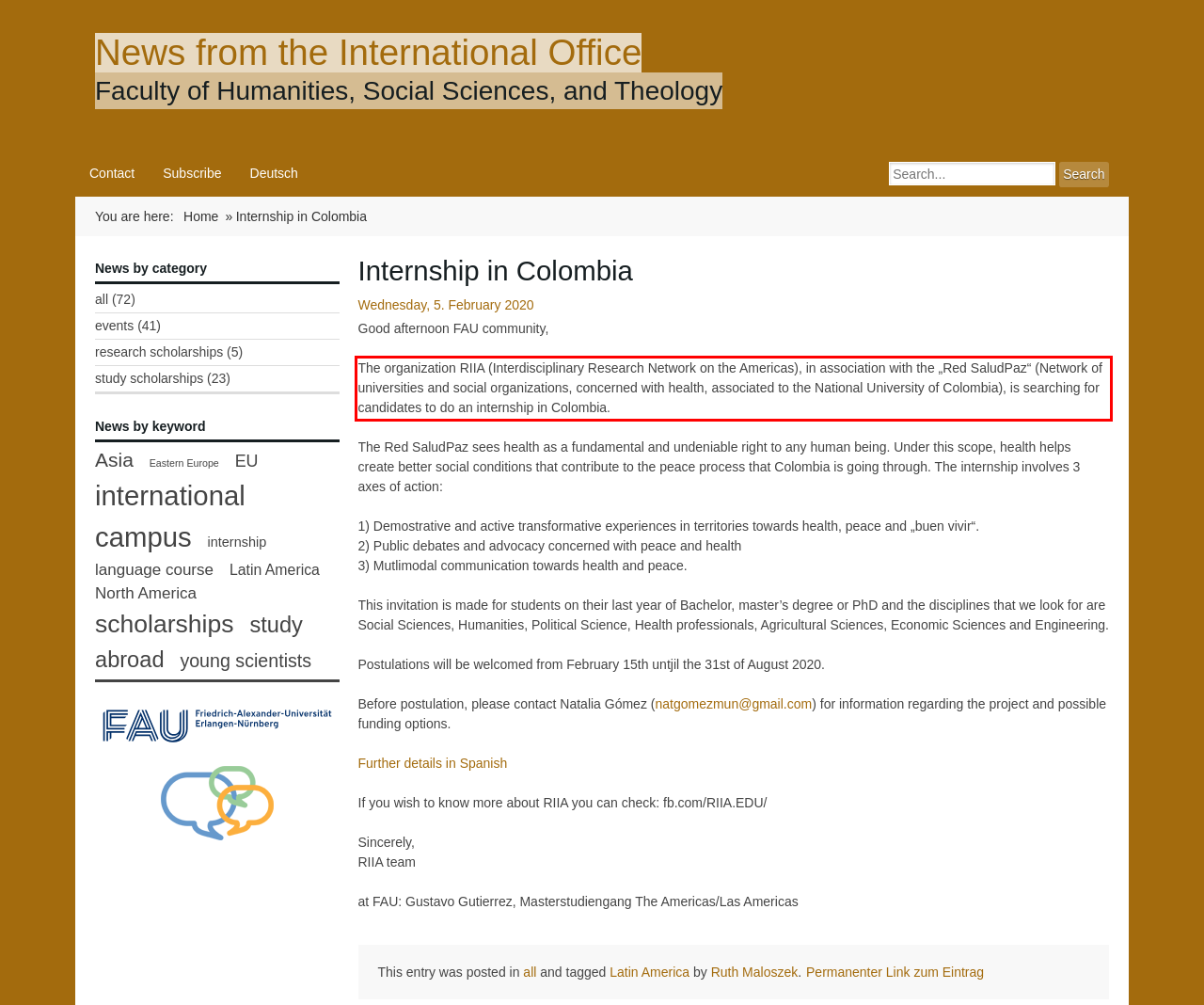Identify the text within the red bounding box on the webpage screenshot and generate the extracted text content.

The organization RIIA (Interdisciplinary Research Network on the Americas), in association with the „Red SaludPaz“ (Network of universities and social organizations, concerned with health, associated to the National University of Colombia), is searching for candidates to do an internship in Colombia.